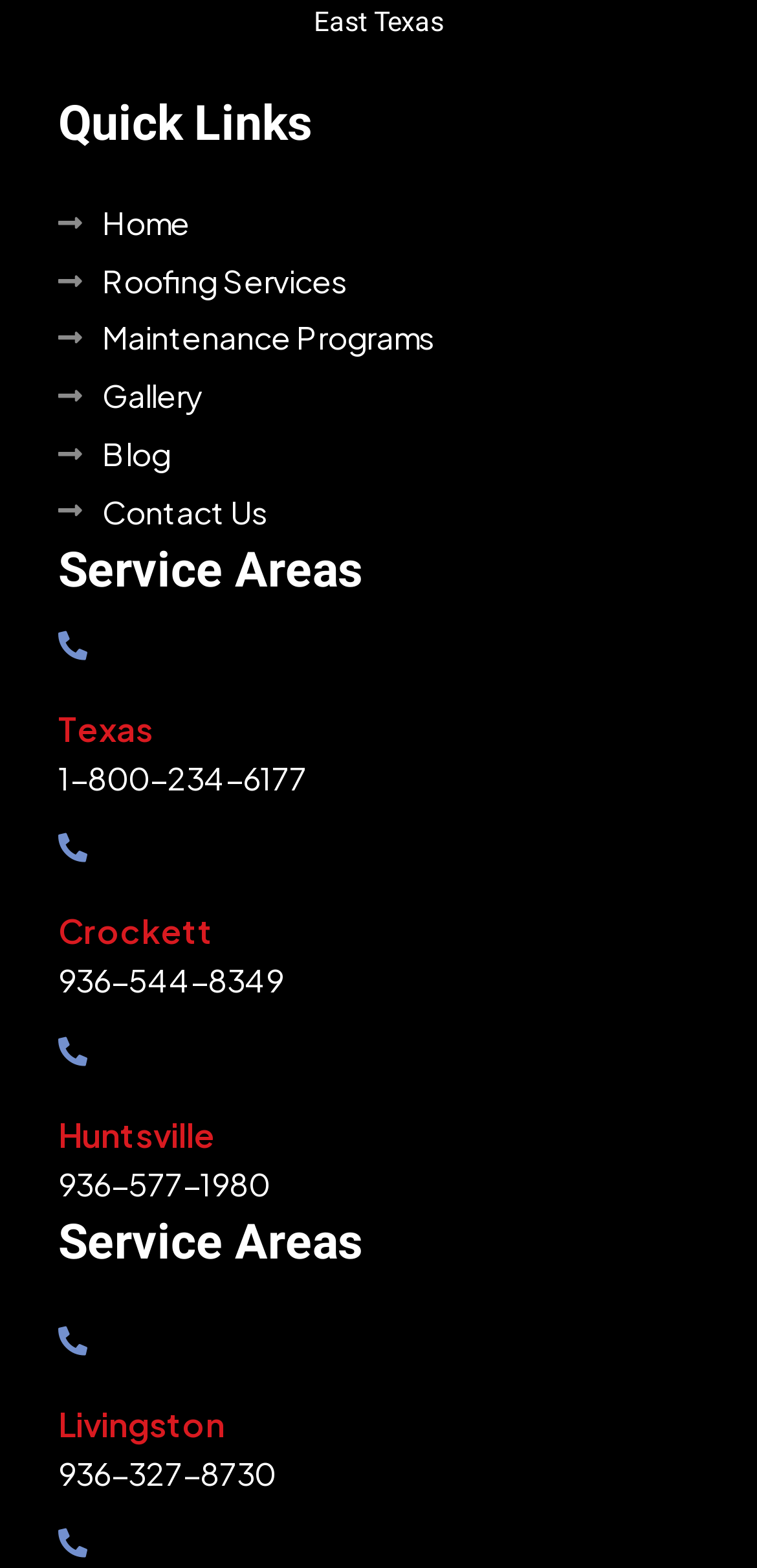Predict the bounding box coordinates of the area that should be clicked to accomplish the following instruction: "visit Texas". The bounding box coordinates should consist of four float numbers between 0 and 1, i.e., [left, top, right, bottom].

[0.077, 0.45, 0.203, 0.477]